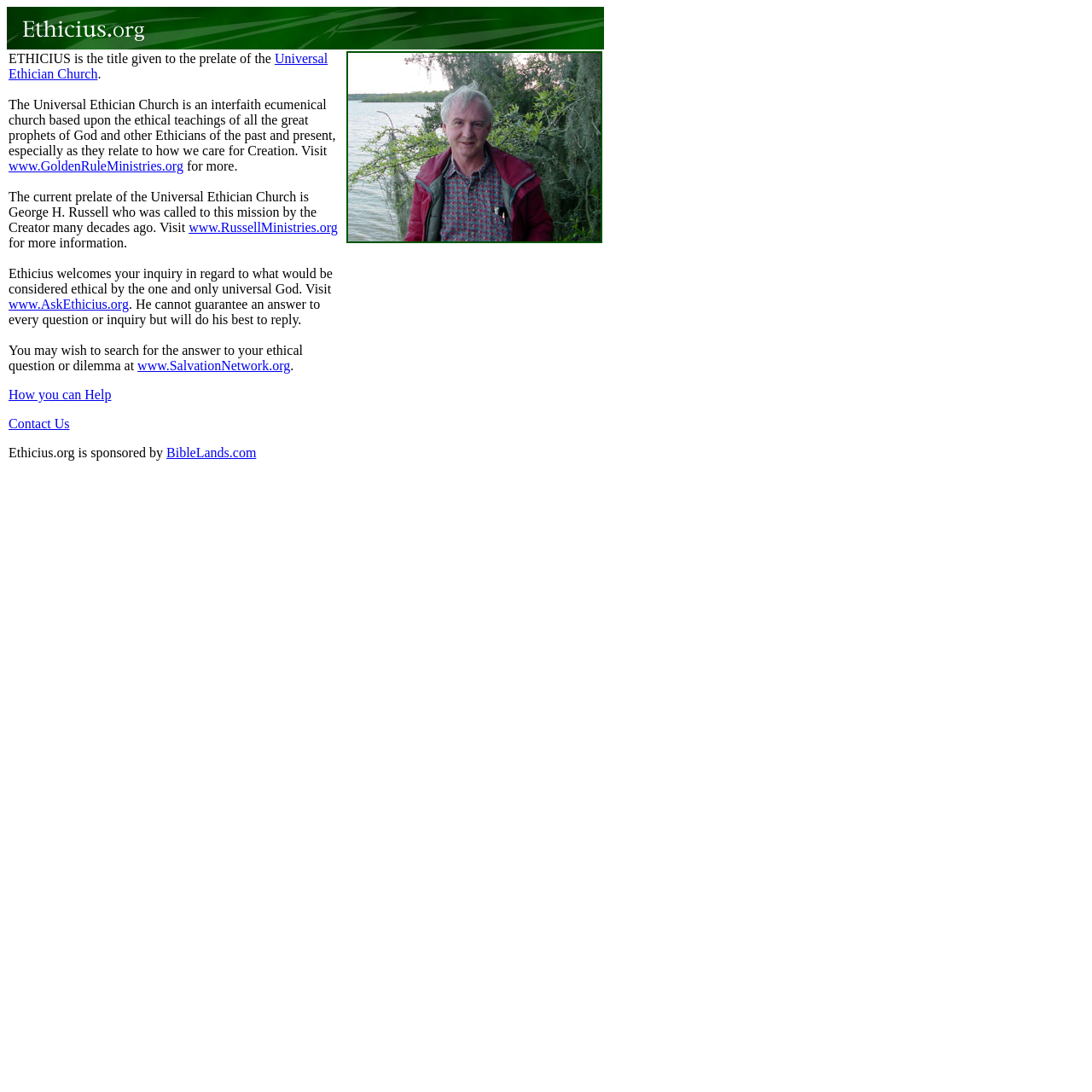How many links are there in the main text?
Refer to the image and offer an in-depth and detailed answer to the question.

The number of links in the main text is obtained by counting the link elements in the LayoutTableCell element, which are 'Universal Ethician Church', 'www.GoldenRuleMinistries.org', 'www.RussellMinistries.org', 'www.AskEthicius.org', and 'www.SalvationNetwork.org'.